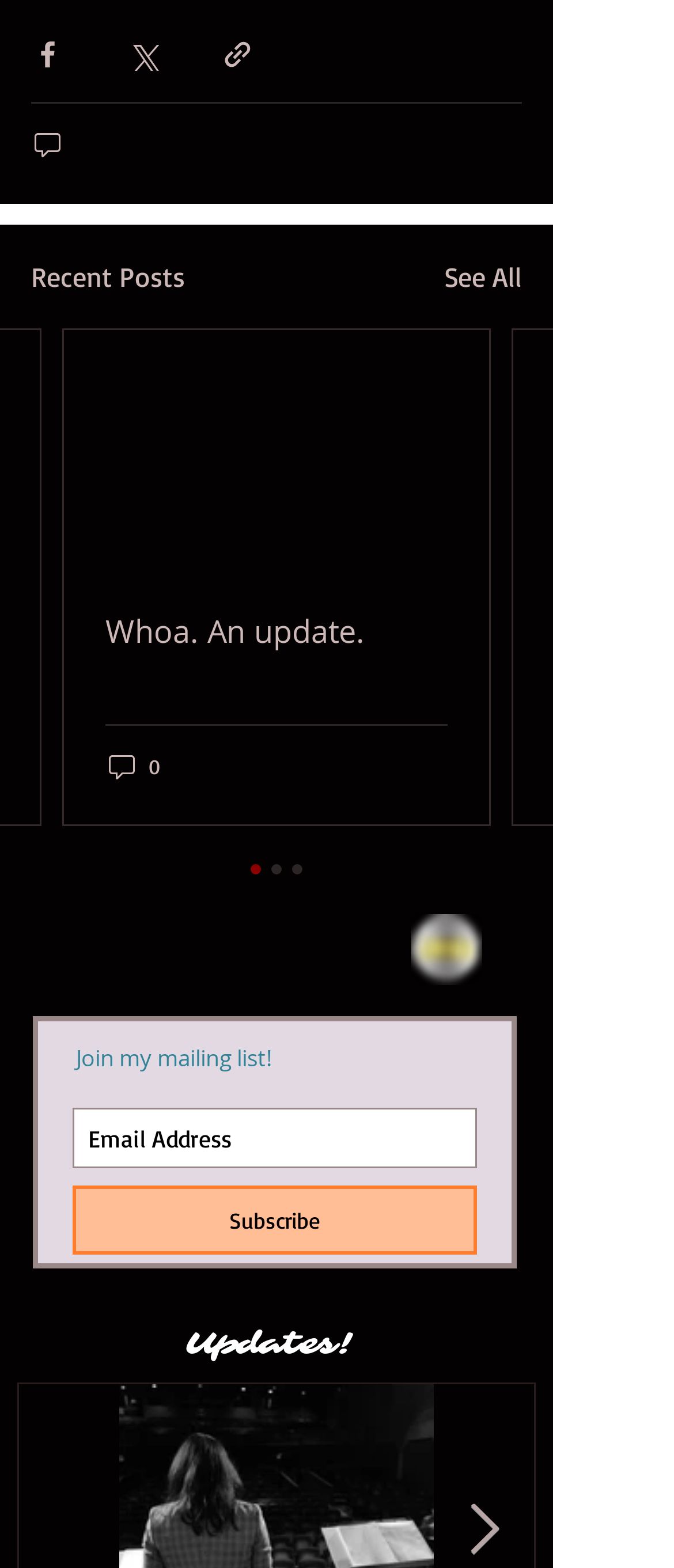Answer the question in a single word or phrase:
What social media platforms are available for sharing?

Facebook, Twitter, link